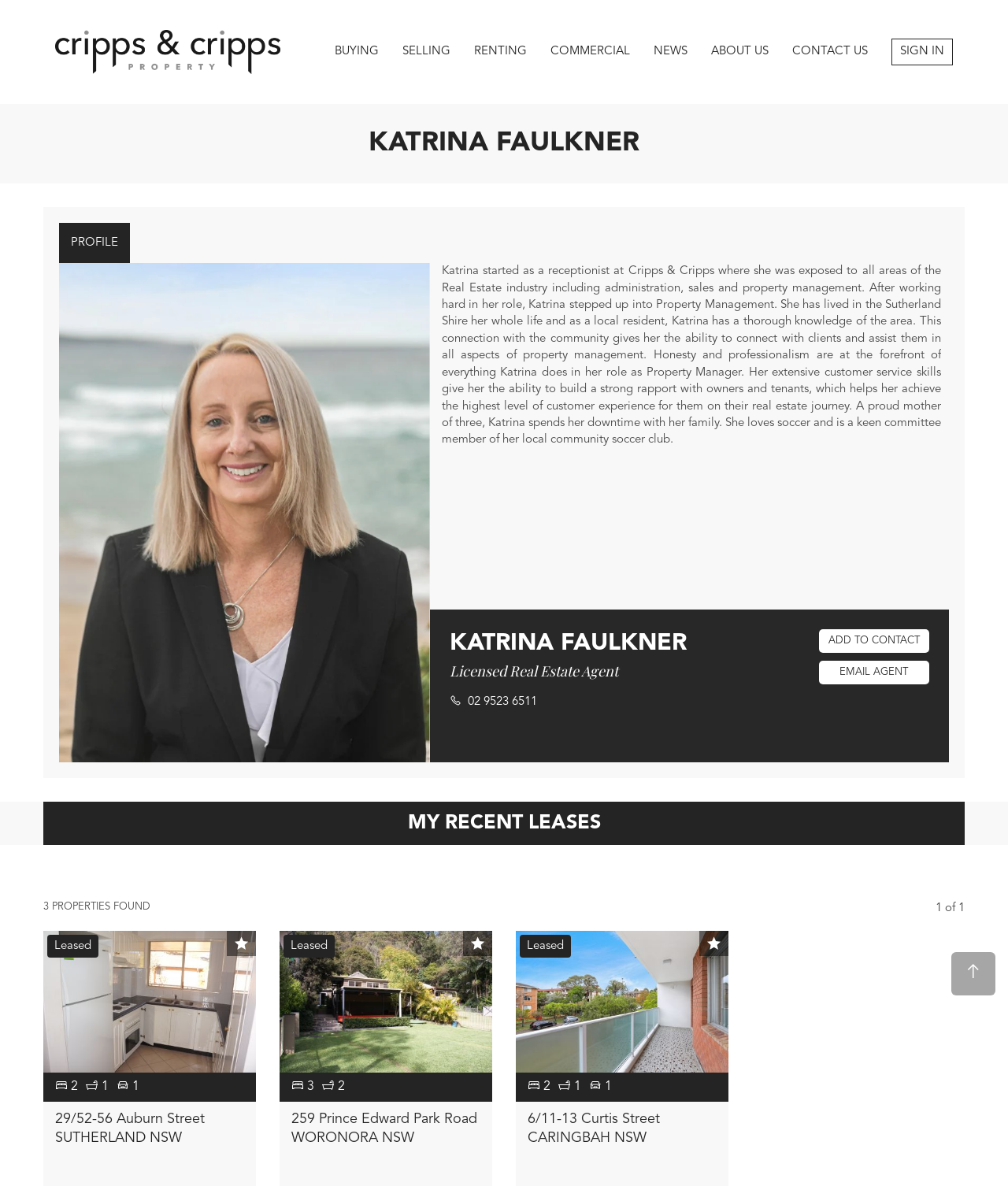Please give a short response to the question using one word or a phrase:
What is Katrina Faulkner's profession?

Licensed Real Estate Agent